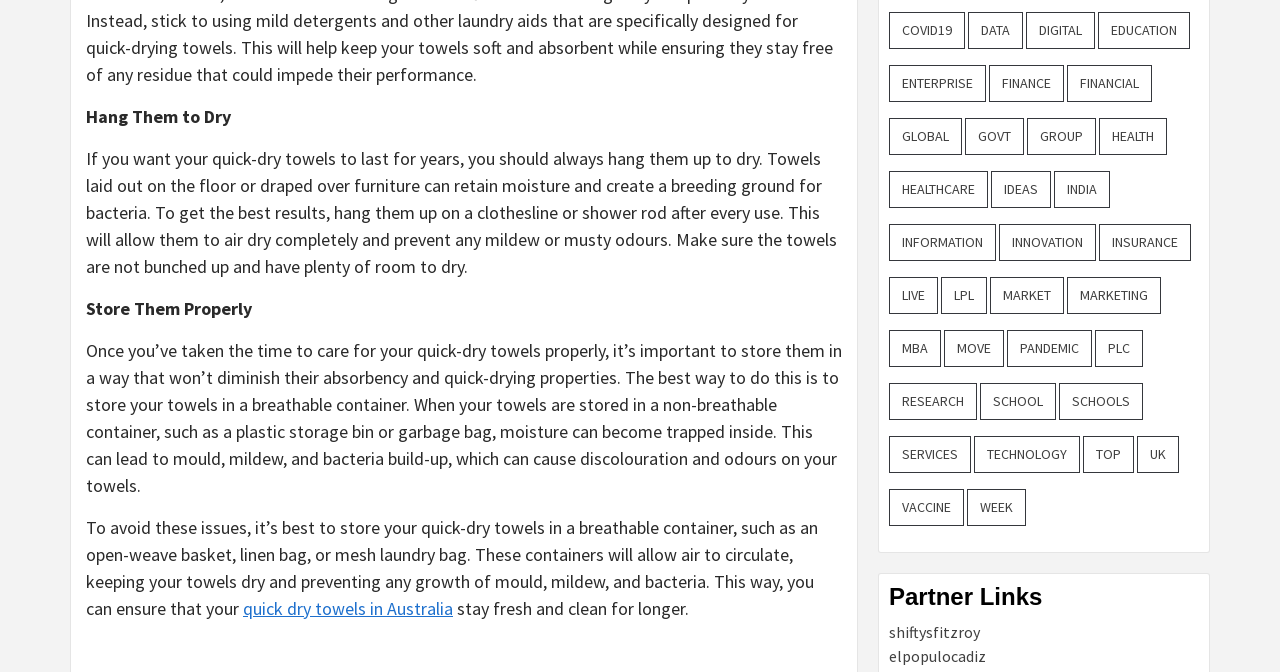Determine the bounding box coordinates of the element's region needed to click to follow the instruction: "Check 'shiftysfitzroy'". Provide these coordinates as four float numbers between 0 and 1, formatted as [left, top, right, bottom].

[0.695, 0.926, 0.766, 0.956]